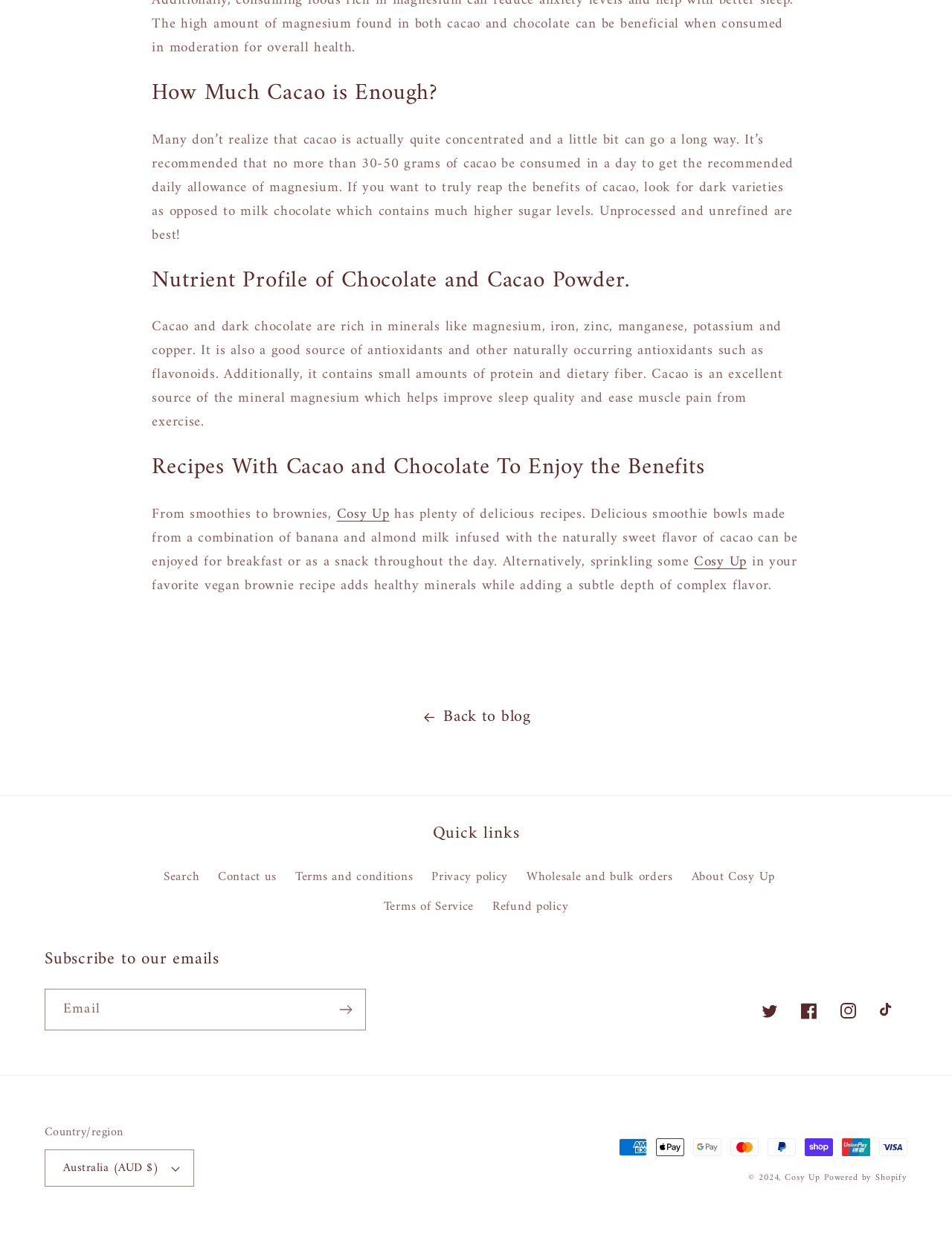What is the recommended daily allowance of cacao?
Please give a detailed and elaborate answer to the question.

According to the text, 'It’s recommended that no more than 30-50 grams of cacao be consumed in a day to get the recommended daily allowance of magnesium.'